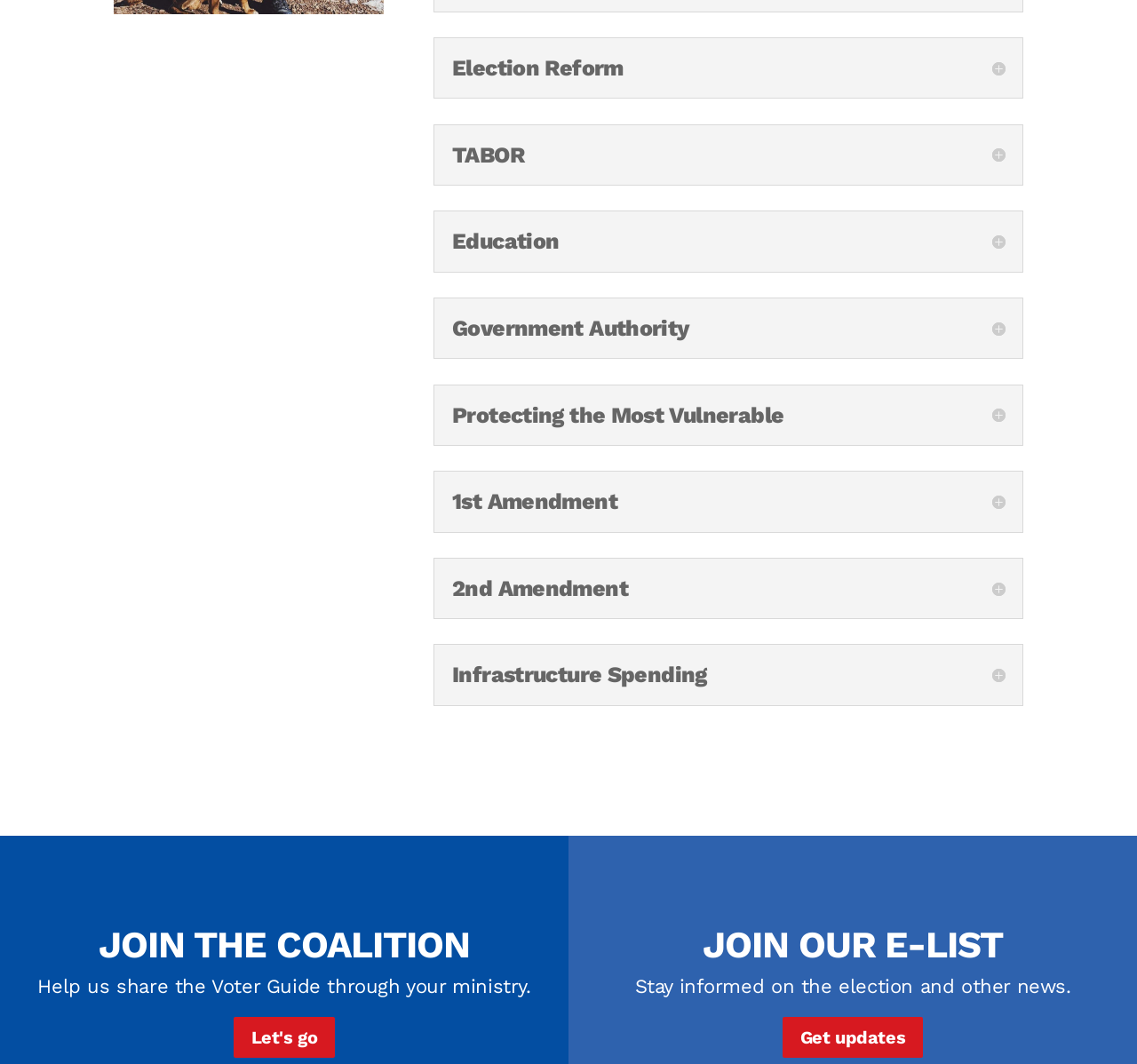Provide a short answer to the following question with just one word or phrase: What is the last category listed?

Infrastructure Spending